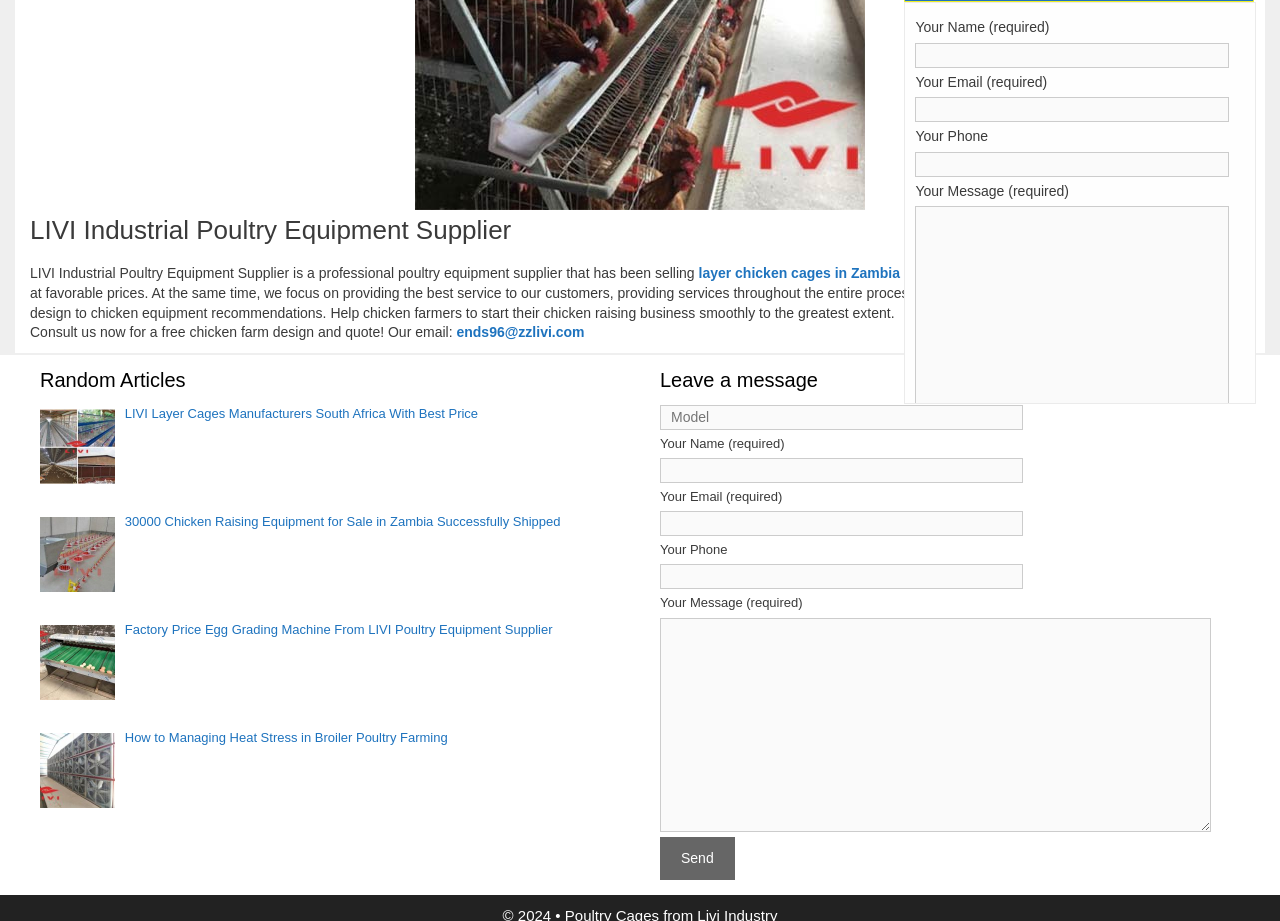What is the purpose of the contact form?
Based on the image content, provide your answer in one word or a short phrase.

To send a message